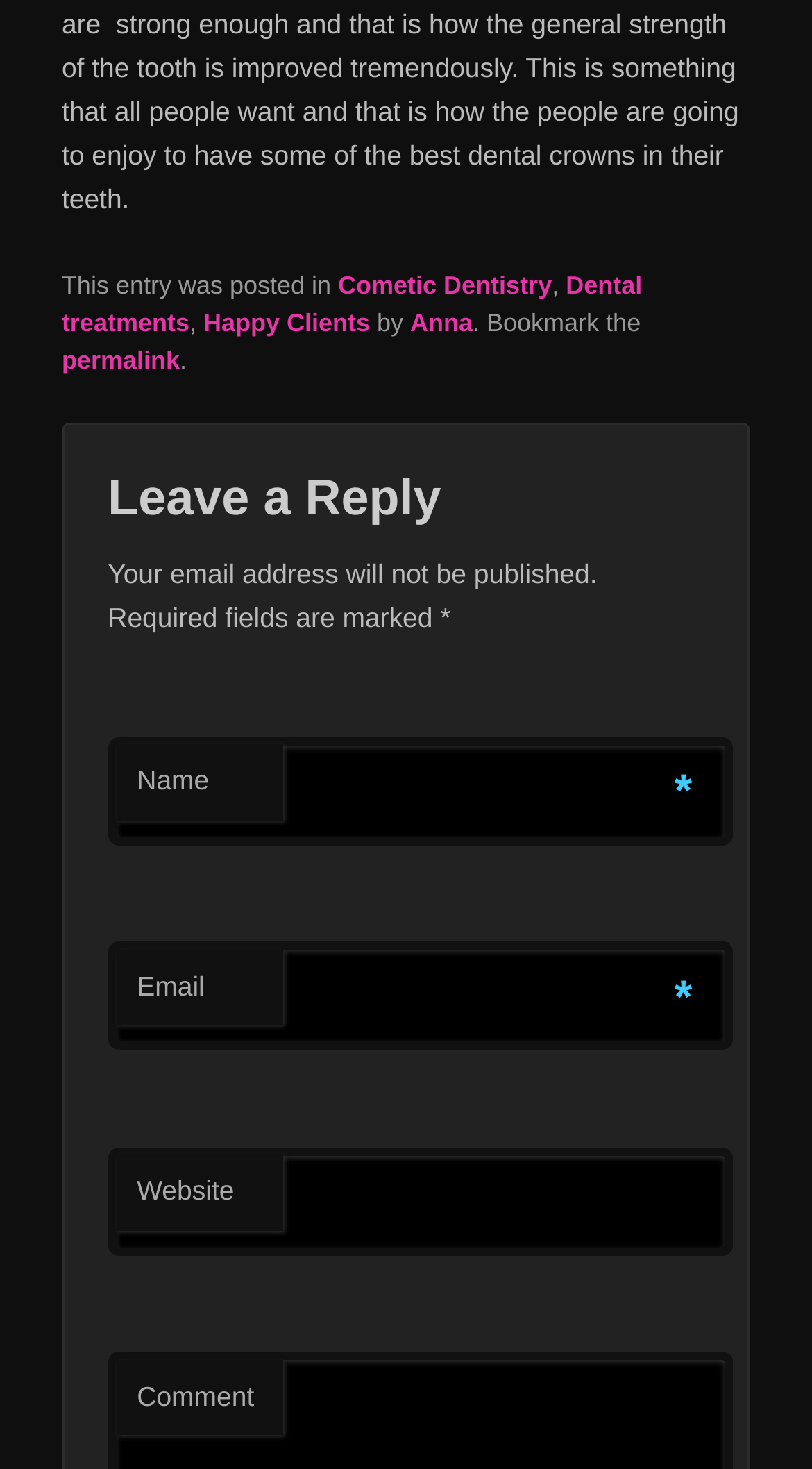Provide a one-word or short-phrase response to the question:
What is the purpose of the textbox labeled 'Email'?

To enter email address